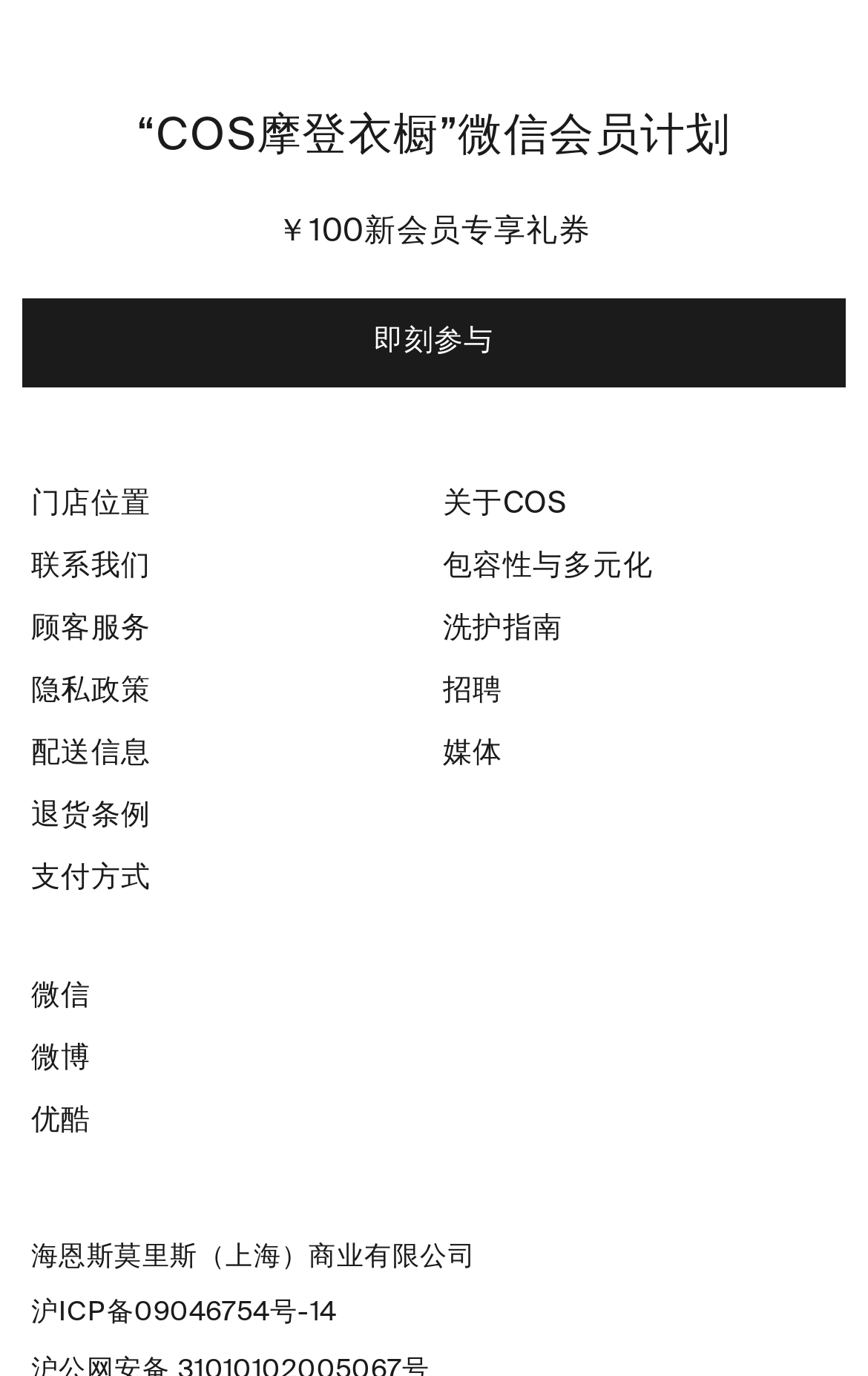What is the name of the company?
Please craft a detailed and exhaustive response to the question.

The name of the company can be found in the top section of the webpage, where it is written as 'COS' in Chinese characters, followed by the phrase '摩登衣橱”微信会员计划' which translates to 'Modern Clothing WeChat Member Plan'.